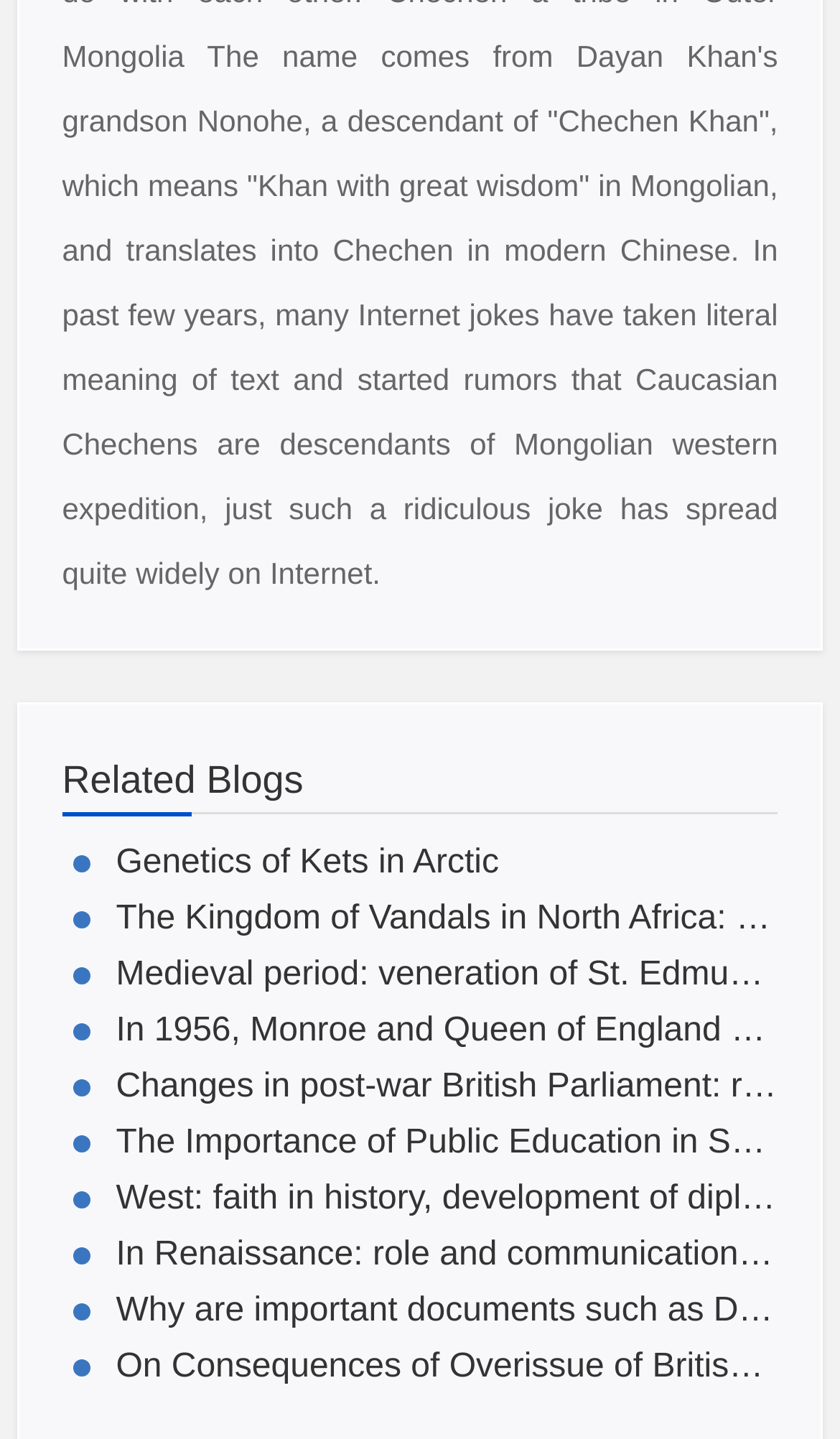Please identify the bounding box coordinates of the clickable area that will allow you to execute the instruction: "Click the COTS Journal link".

None